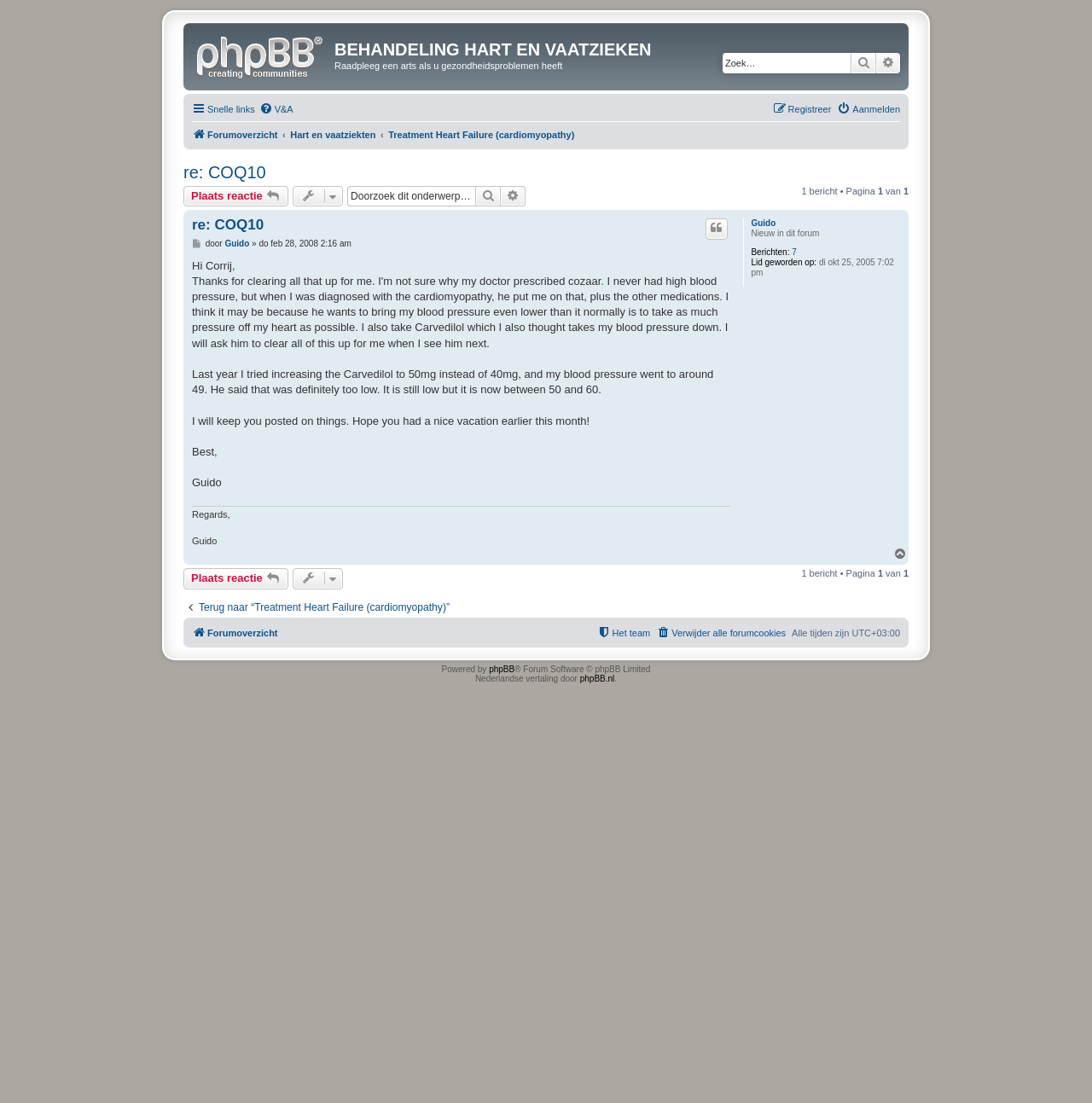What is the topic of the forum? Refer to the image and provide a one-word or short phrase answer.

COQ10